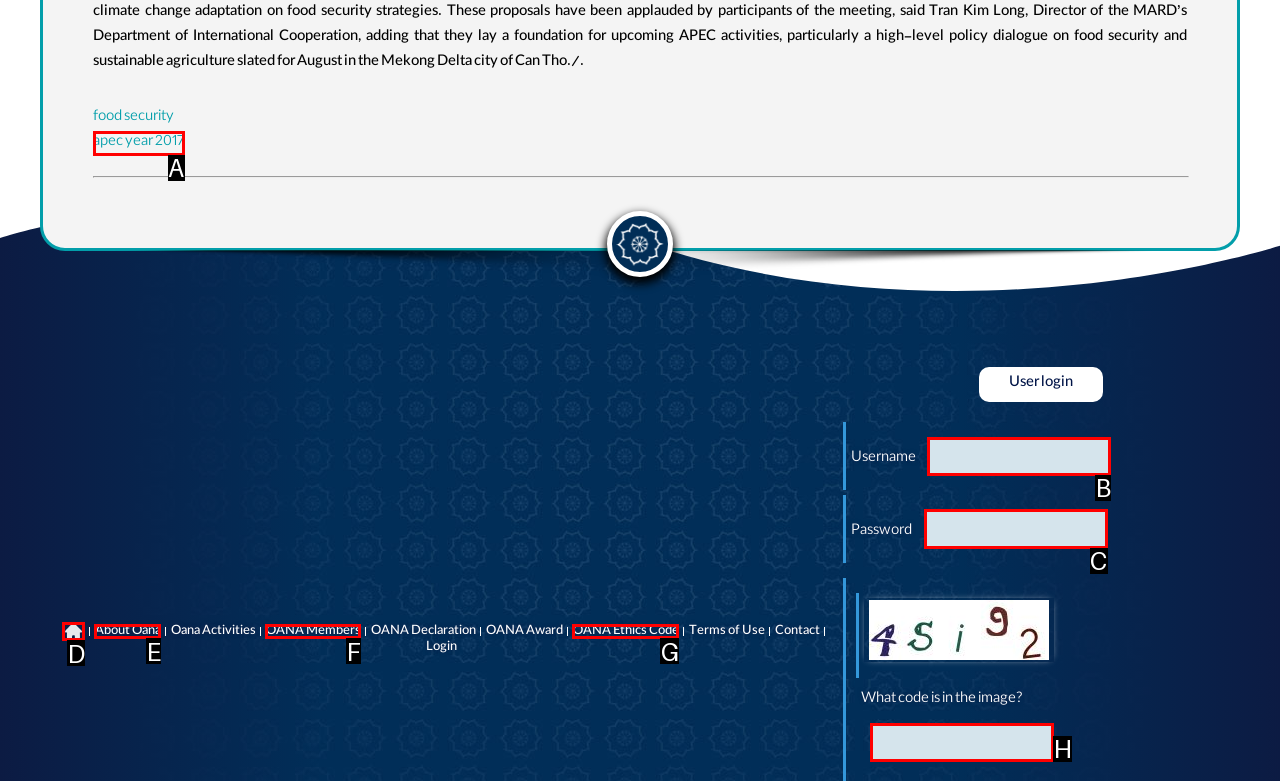Show which HTML element I need to click to perform this task: read 'The Pros and Cons of Renting a Furnished Apartment in the Pearl Qatar' Answer with the letter of the correct choice.

None